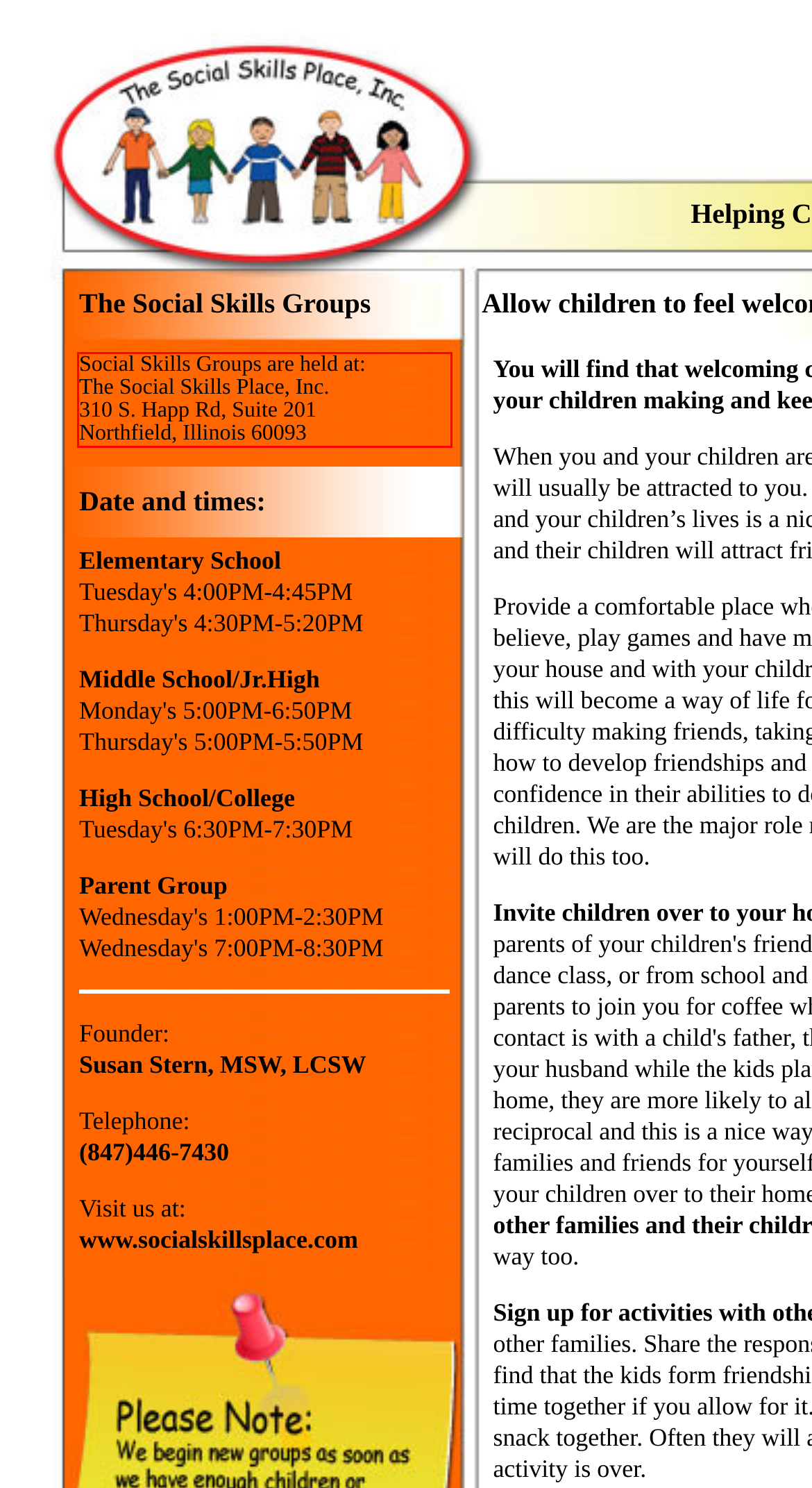Given a screenshot of a webpage containing a red rectangle bounding box, extract and provide the text content found within the red bounding box.

Social Skills Groups are held at: The Social Skills Place, Inc. 310 S. Happ Rd, Suite 201 Northfield, Illinois 60093